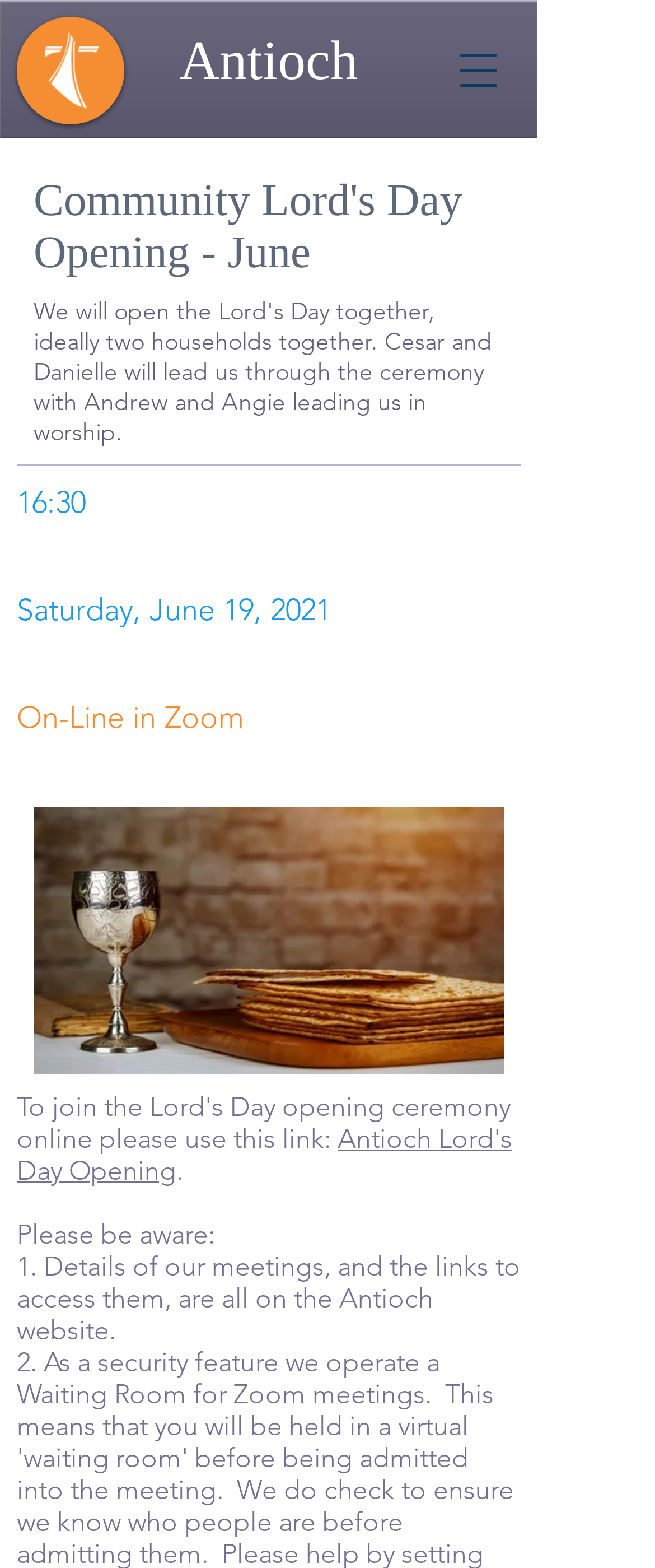Where is the Community Lord's Day Opening taking place?
Could you please answer the question thoroughly and with as much detail as possible?

I found the location by looking at the StaticText element with the text 'On-Line in Zoom' which is located at [0.026, 0.446, 0.372, 0.469]